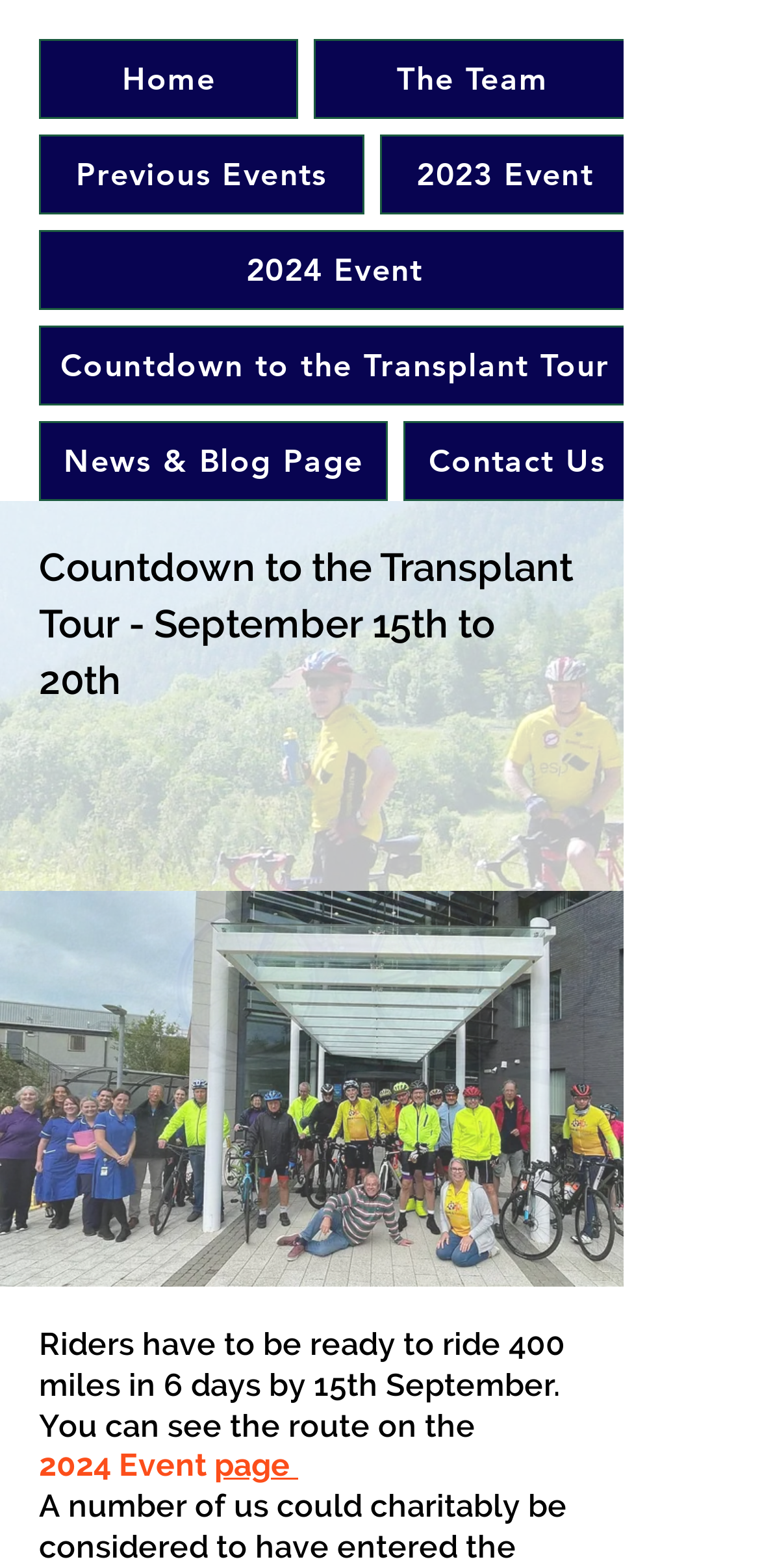Explain in detail what is displayed on the webpage.

The webpage is about the "Transplant Tour" fundraising event. At the top, there is a navigation menu with 7 links: "Home", "The Team", "Previous Events", "2023 Event", "2024 Event", "Countdown to the Transplant Tour", and "News & Blog Page" on the left, and "Contact Us" on the right. 

Below the navigation menu, there is a heading that reads "Countdown to the Transplant Tour - September 15th to 20th". 

To the right of the heading, there is an image of Newcastle. 

Further down, there is a paragraph of text that explains the requirements for riders participating in the event, stating that they need to be ready to ride 400 miles in 6 days by September 15th, and provides information on how to access the route. 

At the very bottom, there is a section related to the 2024 event, with a link to a page.